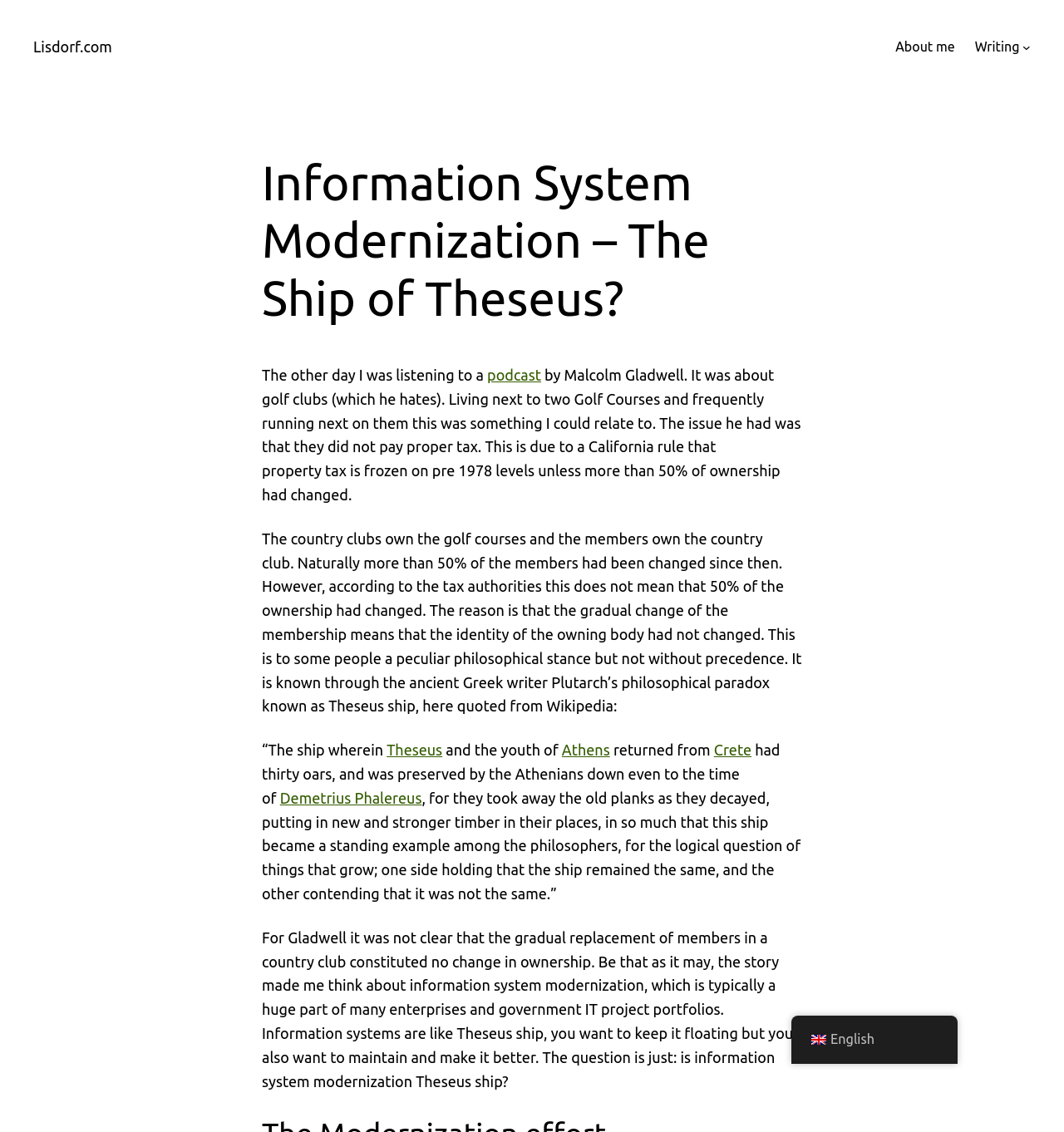Please examine the image and provide a detailed answer to the question: What is the name of the podcast mentioned?

The article mentions that the author was listening to a podcast by Malcolm Gladwell, but it does not specify the name of the podcast.